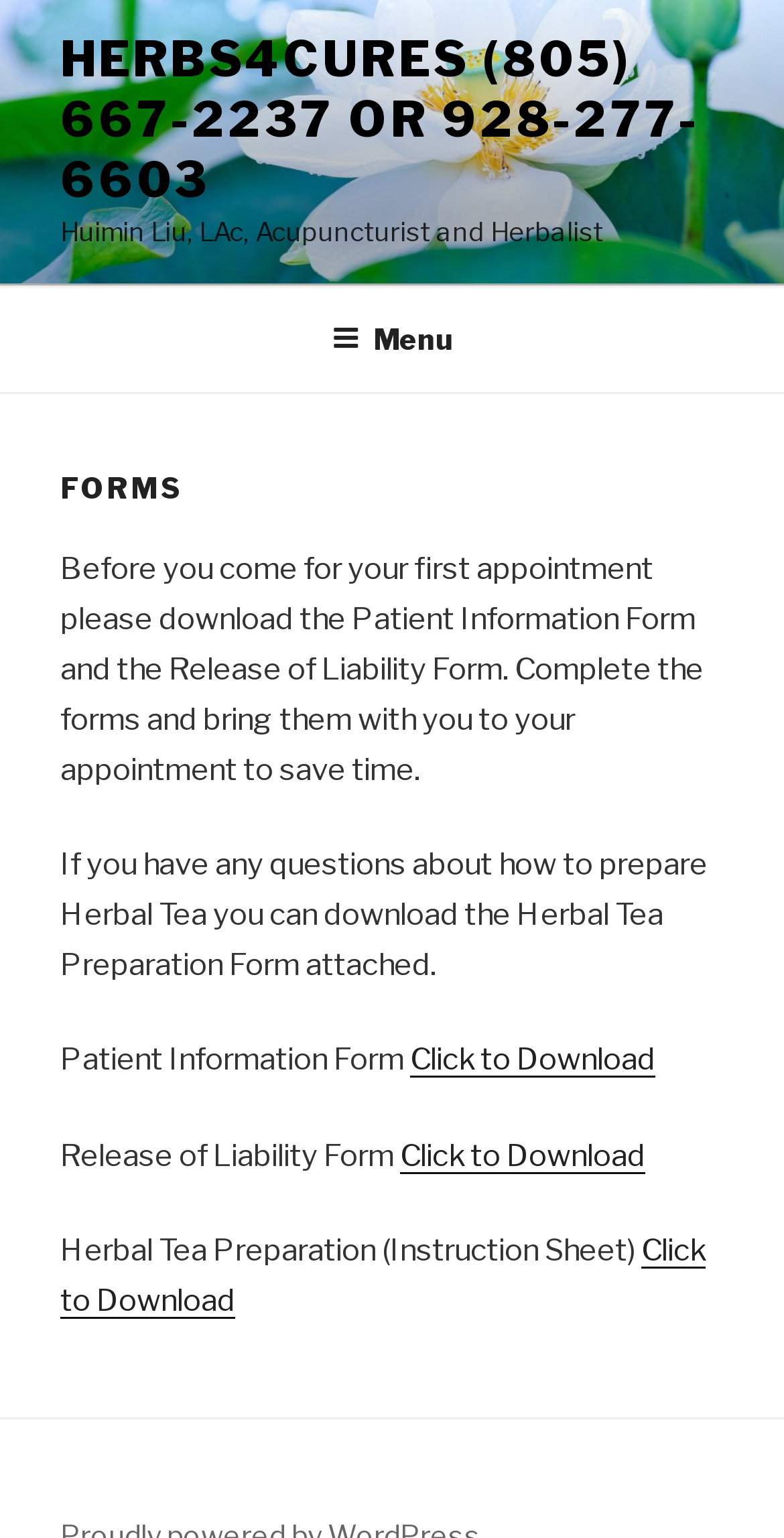What forms need to be downloaded before the first appointment?
Respond with a short answer, either a single word or a phrase, based on the image.

Patient Information Form and Release of Liability Form